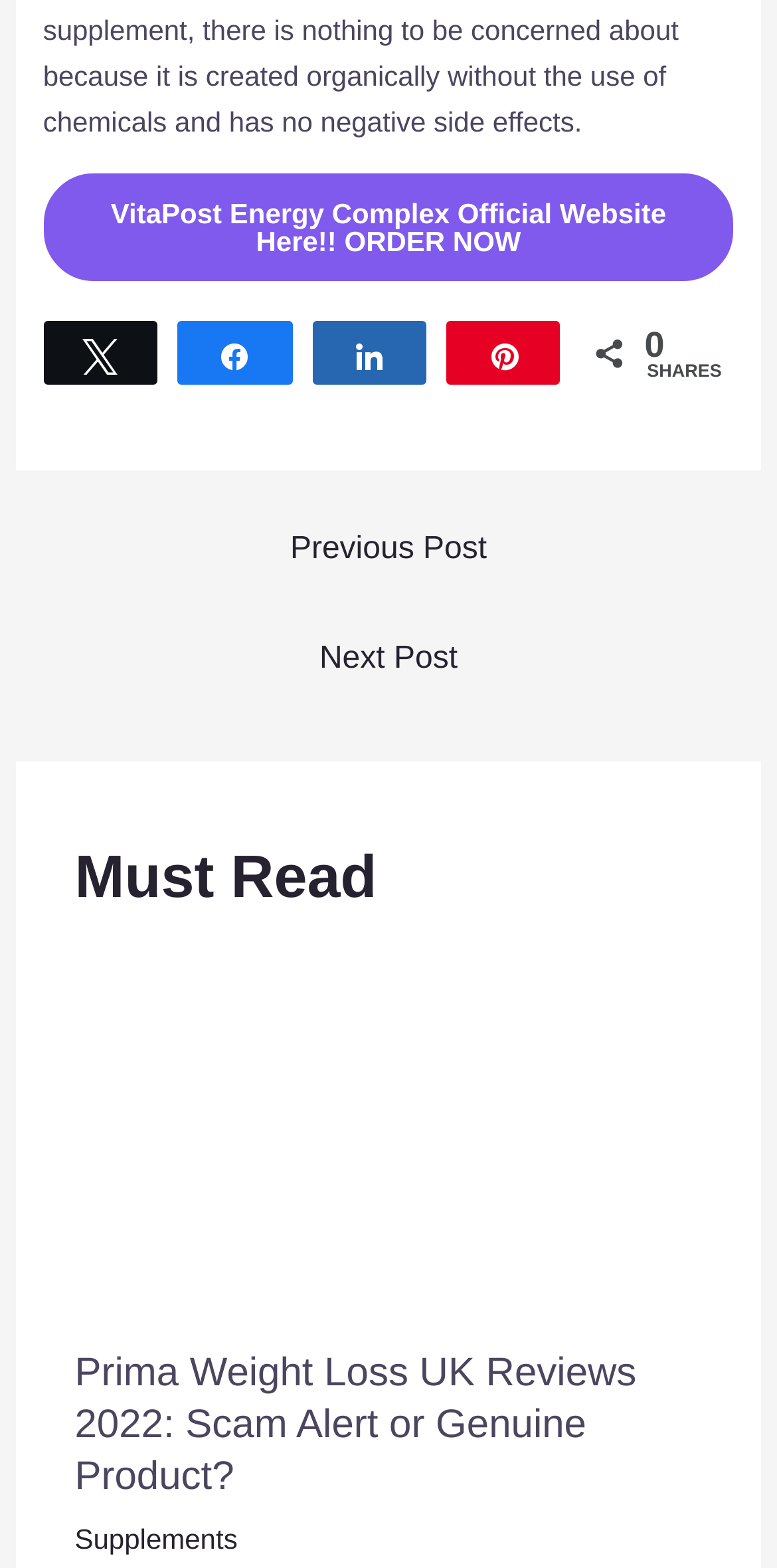Please give a succinct answer to the question in one word or phrase:
What is the navigation section for?

Post navigation